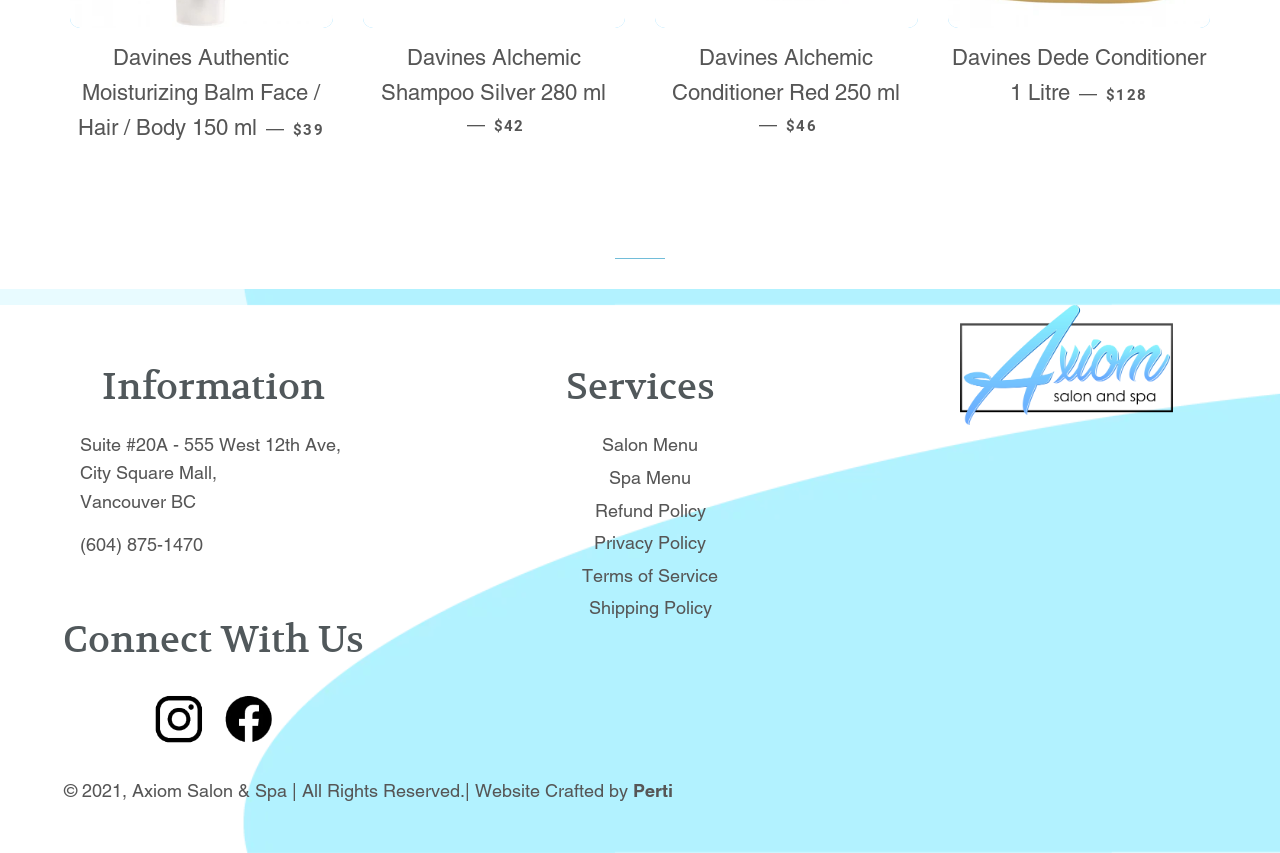What is the phone number of Axiom Salon & Spa?
Could you give a comprehensive explanation in response to this question?

The phone number of Axiom Salon & Spa can be found in the link element with the text '(604) 875-1470'. This element is under the contentinfo element.